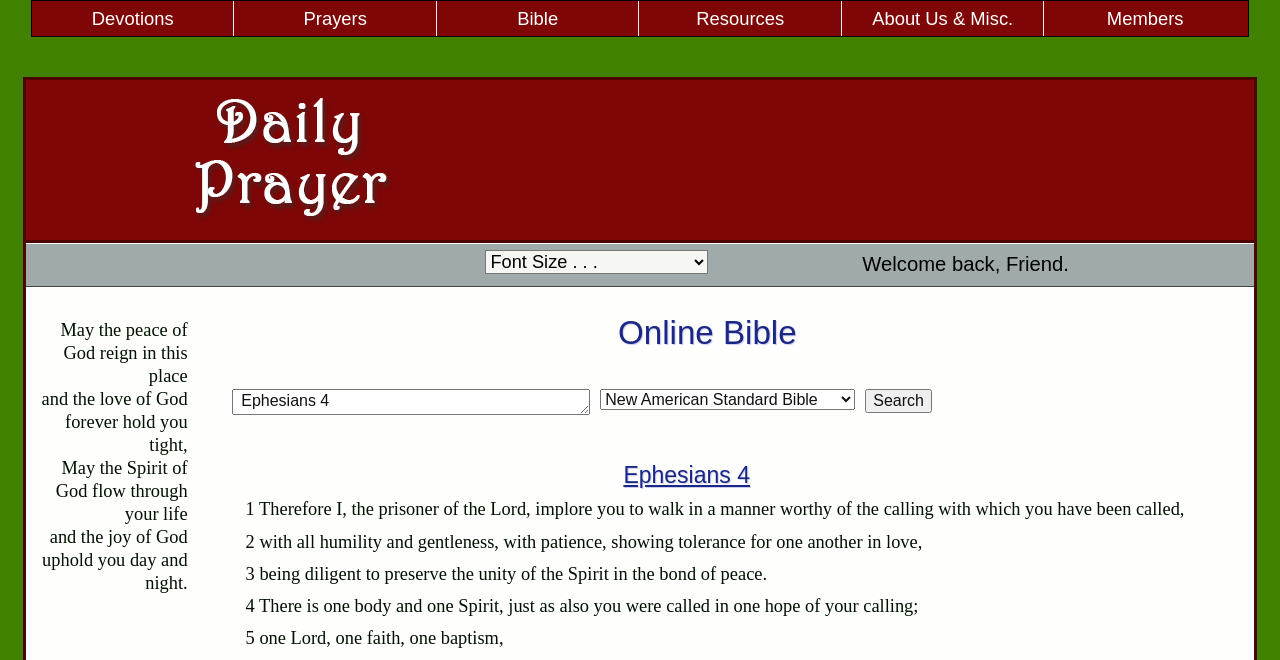What is the theme of the Bible verses displayed on the page?
Could you please answer the question thoroughly and with as much detail as possible?

By reading the Bible verses displayed on the page, I found that they are all related to unity and love, such as 'walk in a manner worthy of the calling with which you have been called', 'with all humility and gentleness, with patience, showing tolerance for one another in love', and 'being diligent to preserve the unity of the Spirit in the bond of peace'.